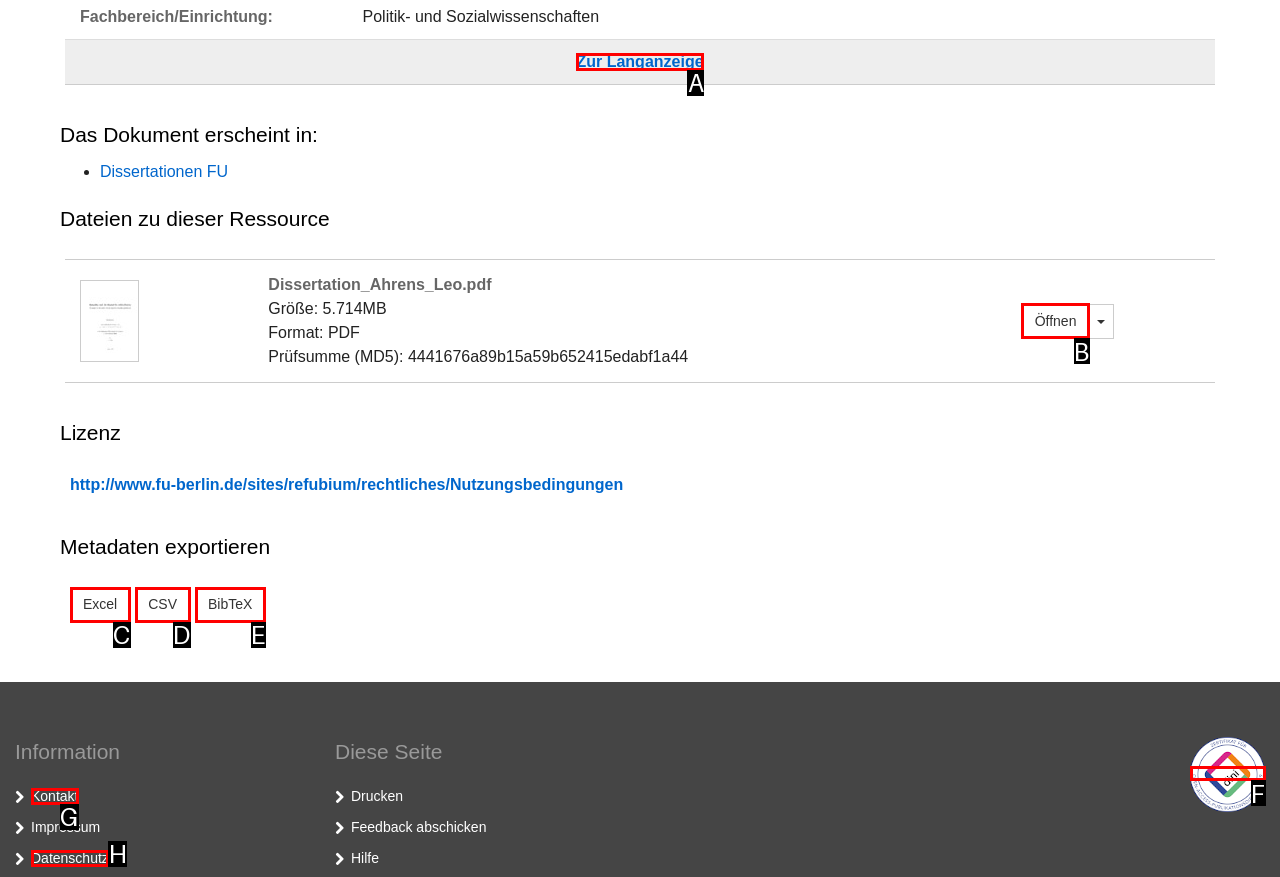Which option should I select to accomplish the task: Open the dissertation? Respond with the corresponding letter from the given choices.

B